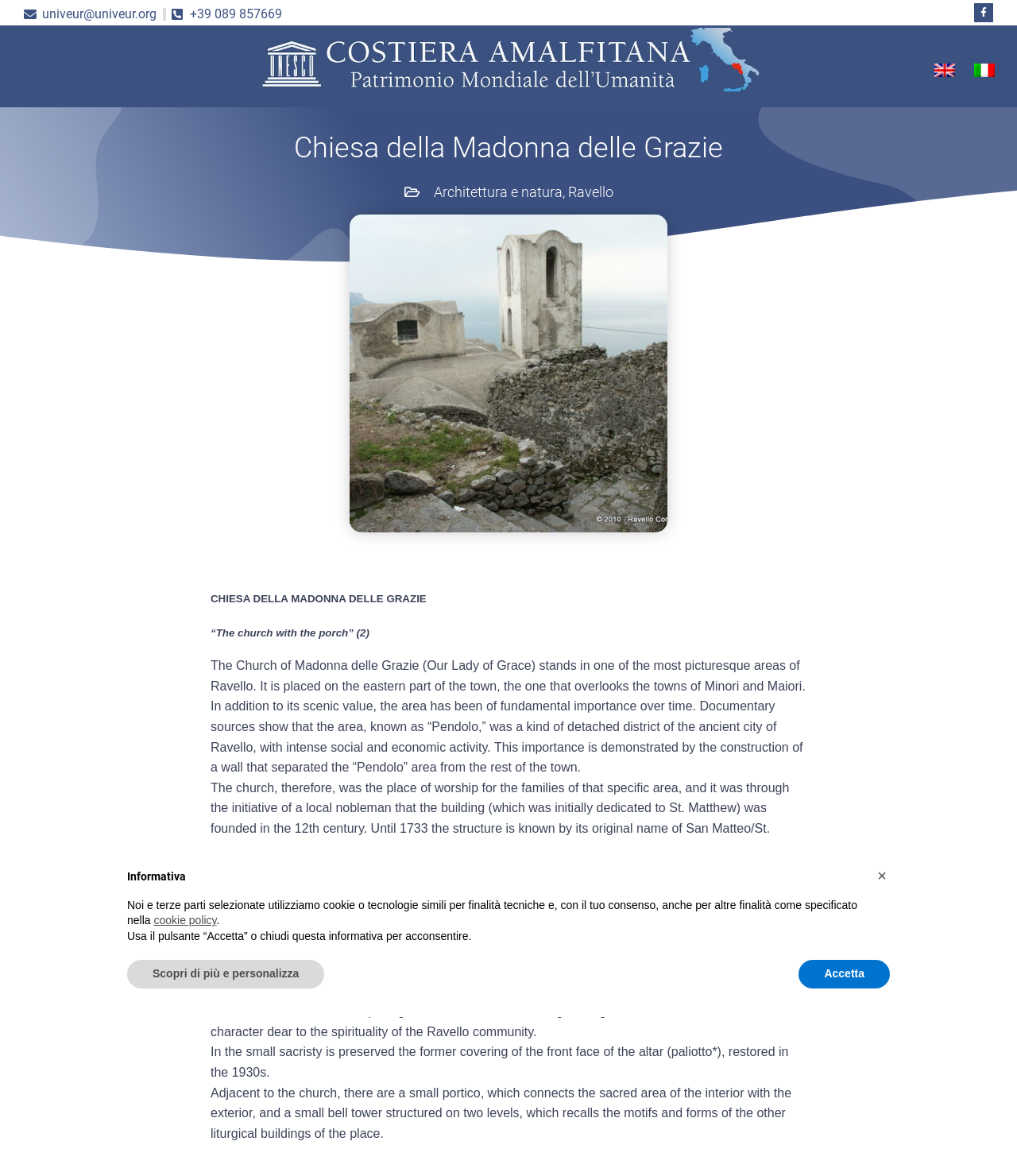Identify the bounding box coordinates for the UI element described as follows: "Scopri di più e personalizza". Ensure the coordinates are four float numbers between 0 and 1, formatted as [left, top, right, bottom].

[0.125, 0.816, 0.319, 0.841]